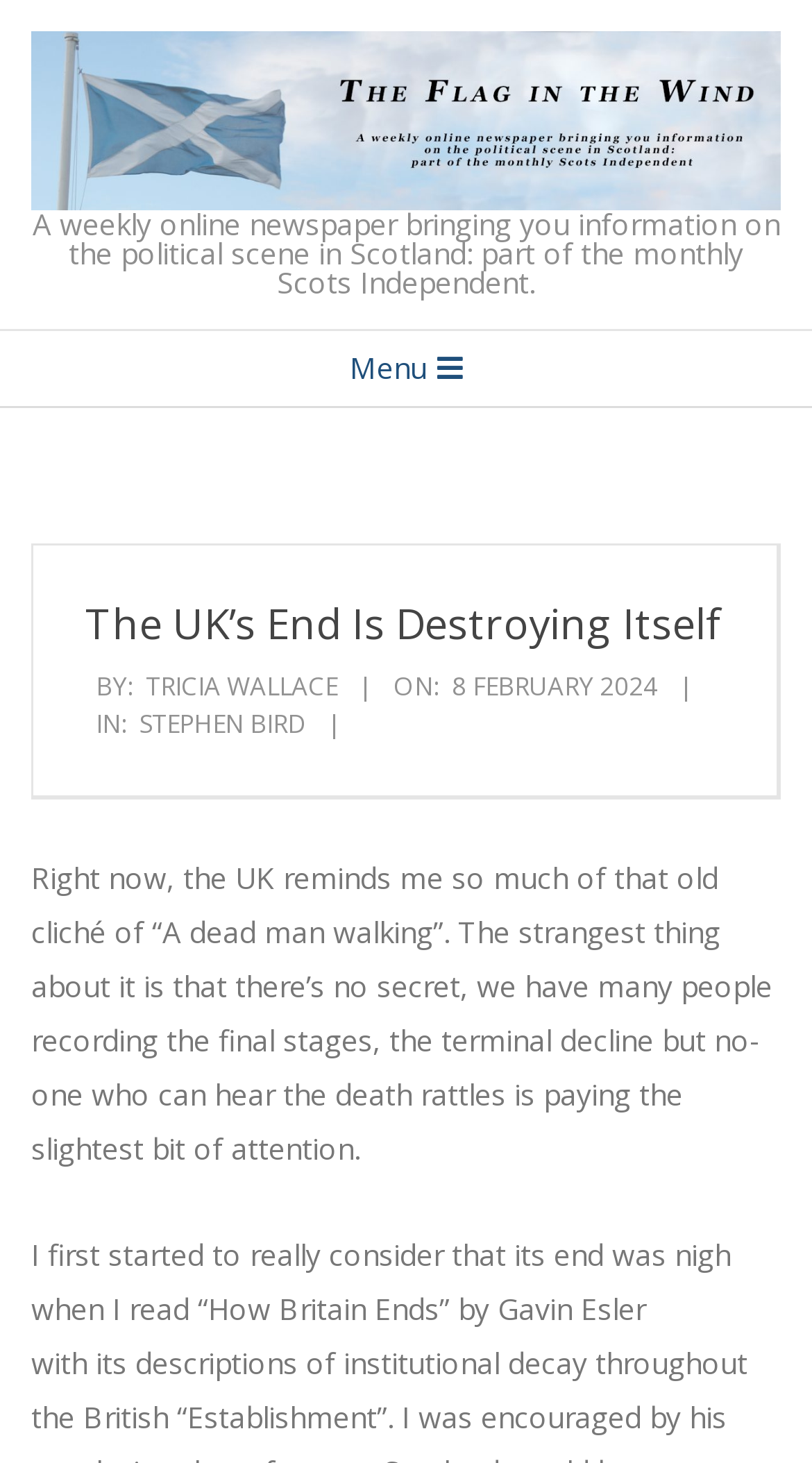Based on the description "Stephen Bird", find the bounding box of the specified UI element.

[0.172, 0.483, 0.377, 0.507]